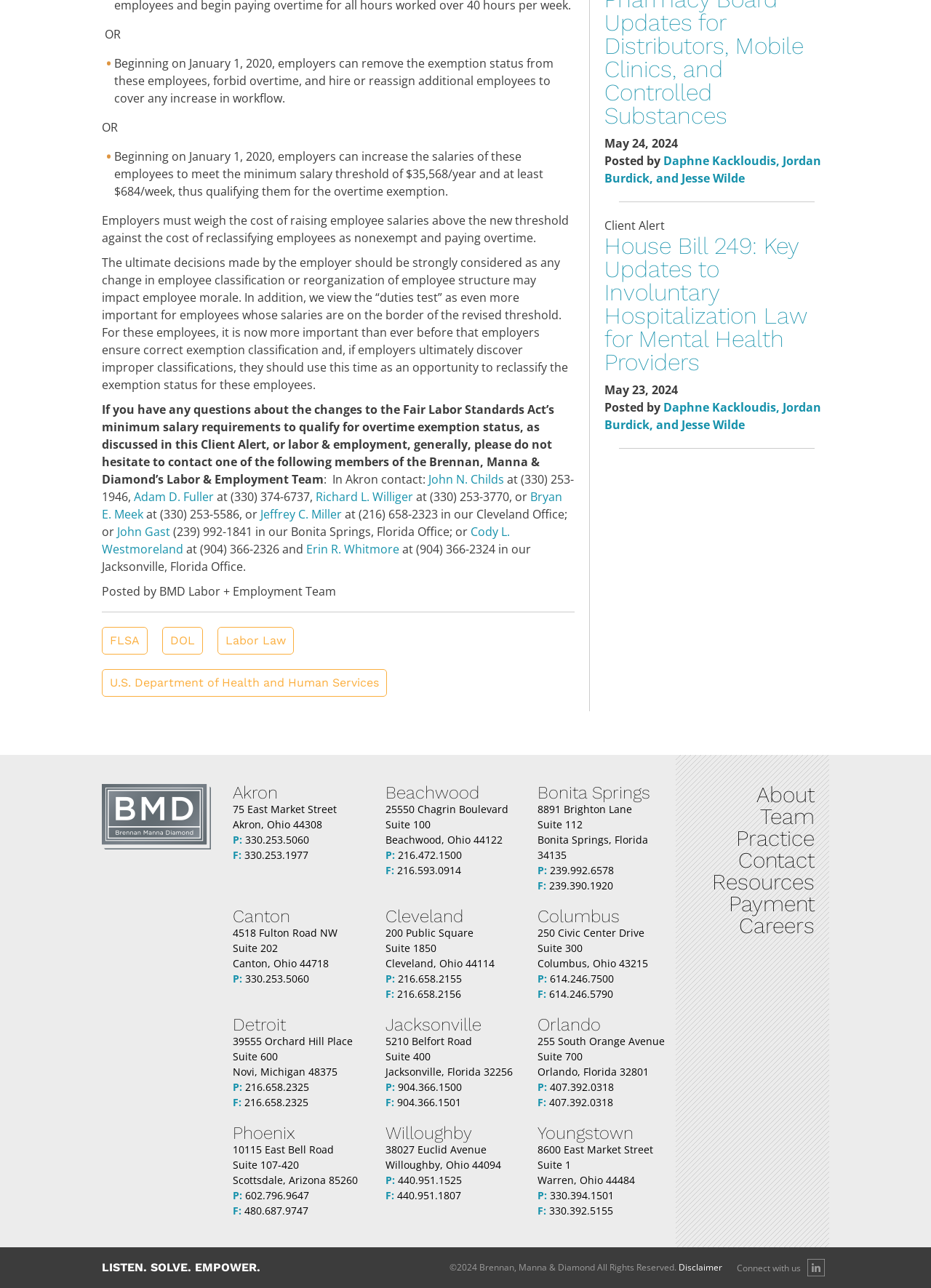What is the topic of the Client Alert mentioned on the webpage?
Provide a well-explained and detailed answer to the question.

The webpage mentions a Client Alert titled 'House Bill 249: Key Updates to Involuntary Hospitalization Law for Mental Health Providers', which suggests that the topic of the Client Alert is House Bill 249.